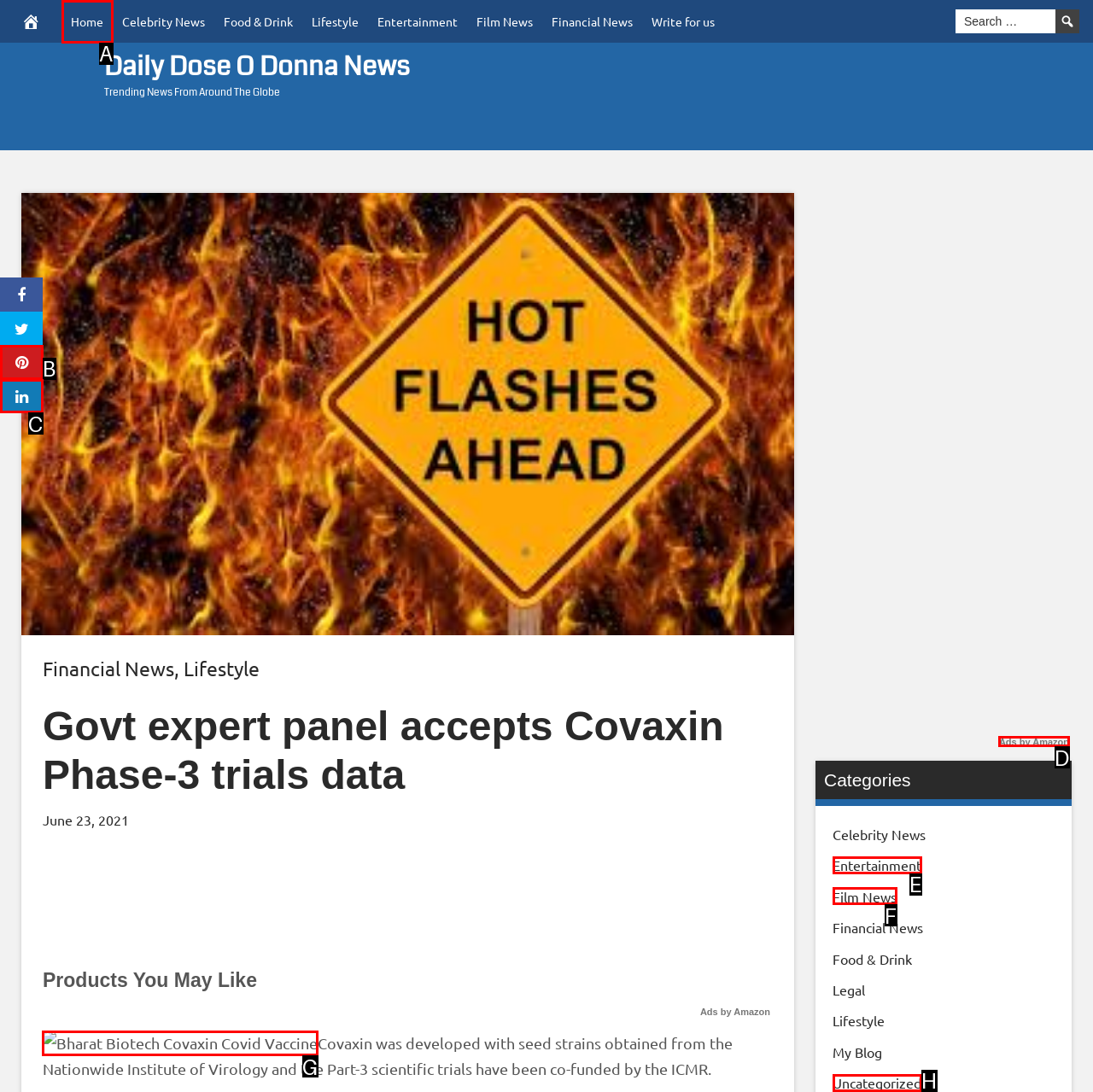Determine which UI element I need to click to achieve the following task: Click on Covaxin image Provide your answer as the letter of the selected option.

G